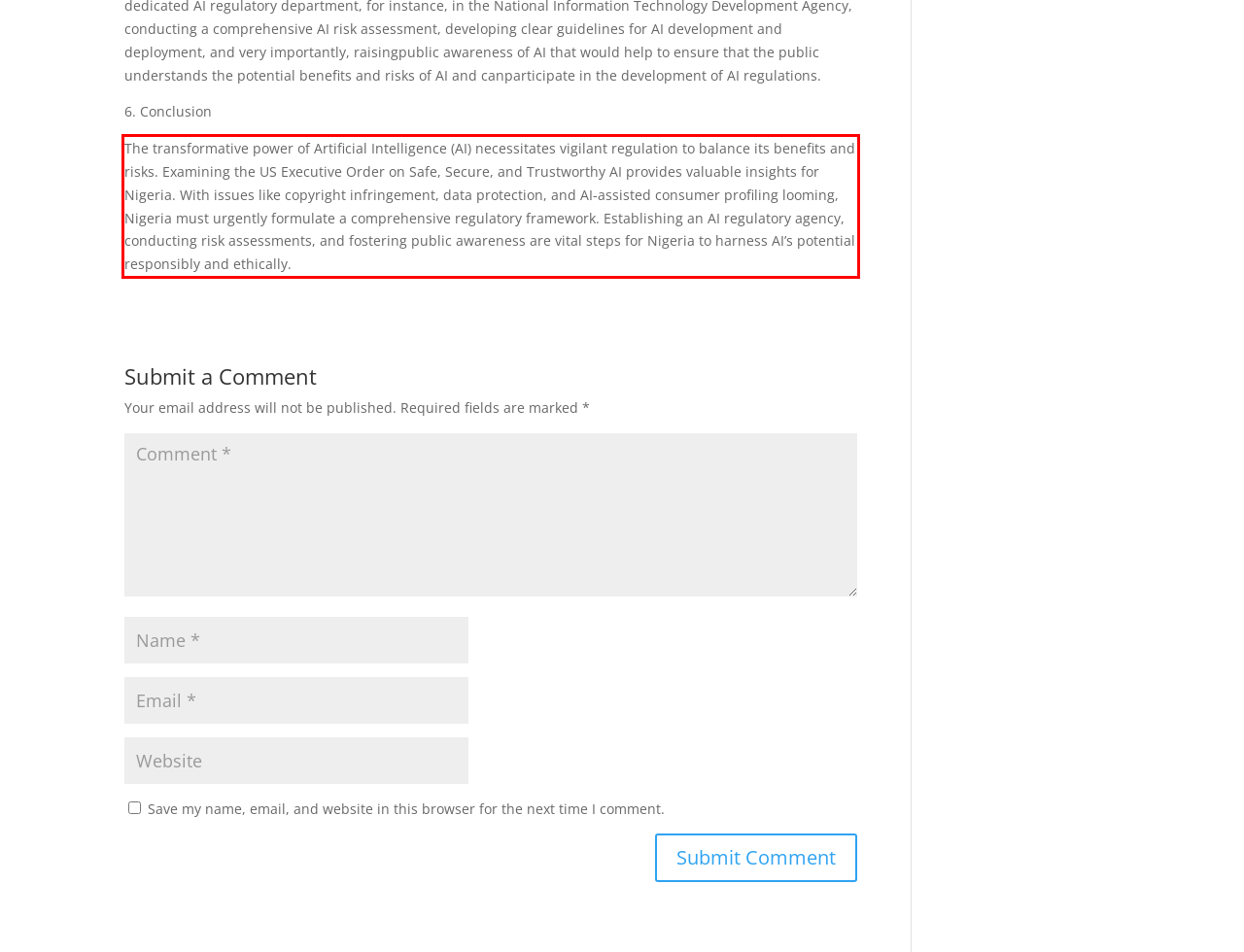Please perform OCR on the text within the red rectangle in the webpage screenshot and return the text content.

The transformative power of Artificial Intelligence (AI) necessitates vigilant regulation to balance its benefits and risks. Examining the US Executive Order on Safe, Secure, and Trustworthy AI provides valuable insights for Nigeria. With issues like copyright infringement, data protection, and AI-assisted consumer profiling looming, Nigeria must urgently formulate a comprehensive regulatory framework. Establishing an AI regulatory agency, conducting risk assessments, and fostering public awareness are vital steps for Nigeria to harness AI’s potential responsibly and ethically.